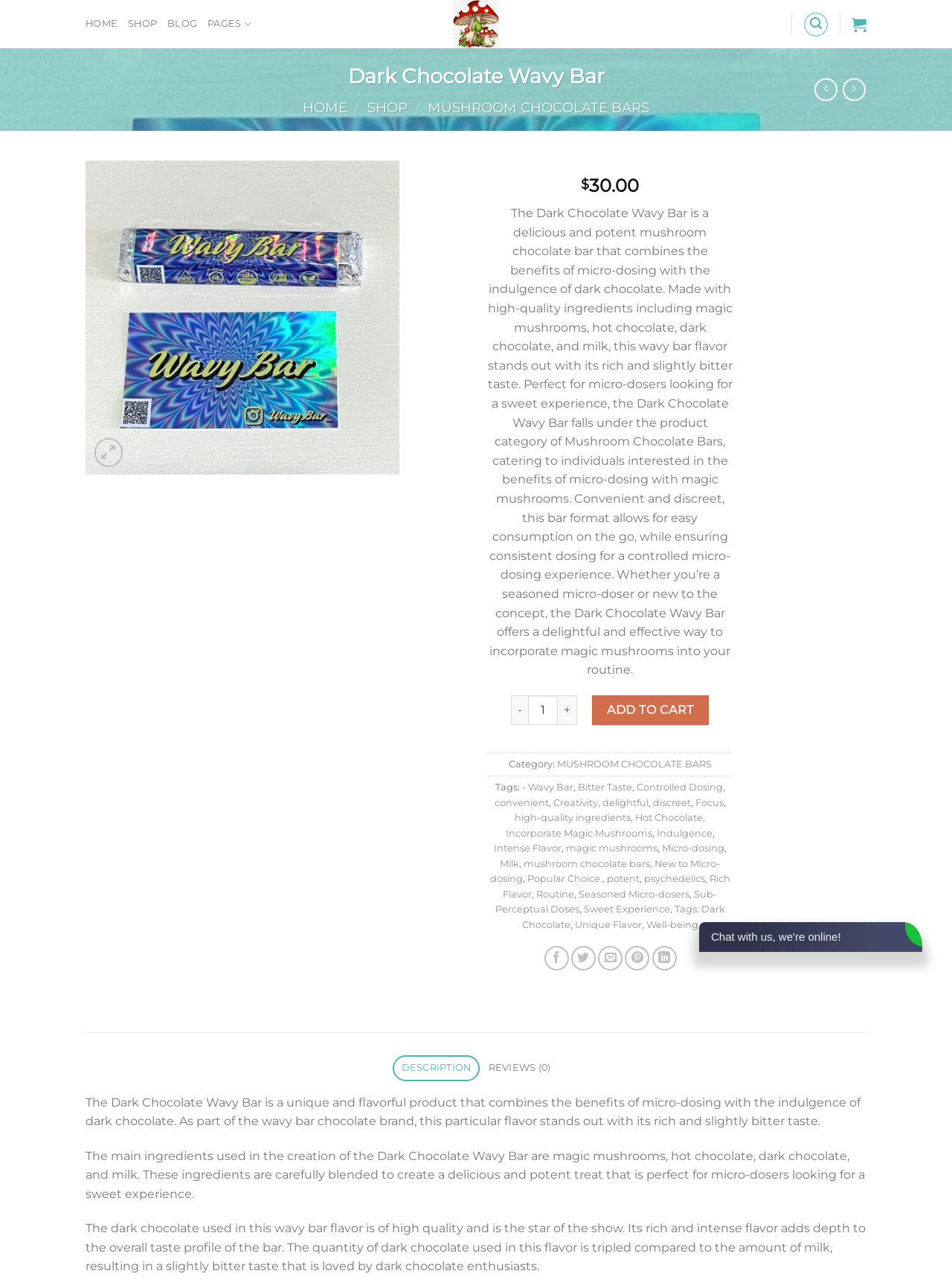Find the bounding box coordinates of the element I should click to carry out the following instruction: "Click the 'Next' button".

[0.379, 0.222, 0.407, 0.271]